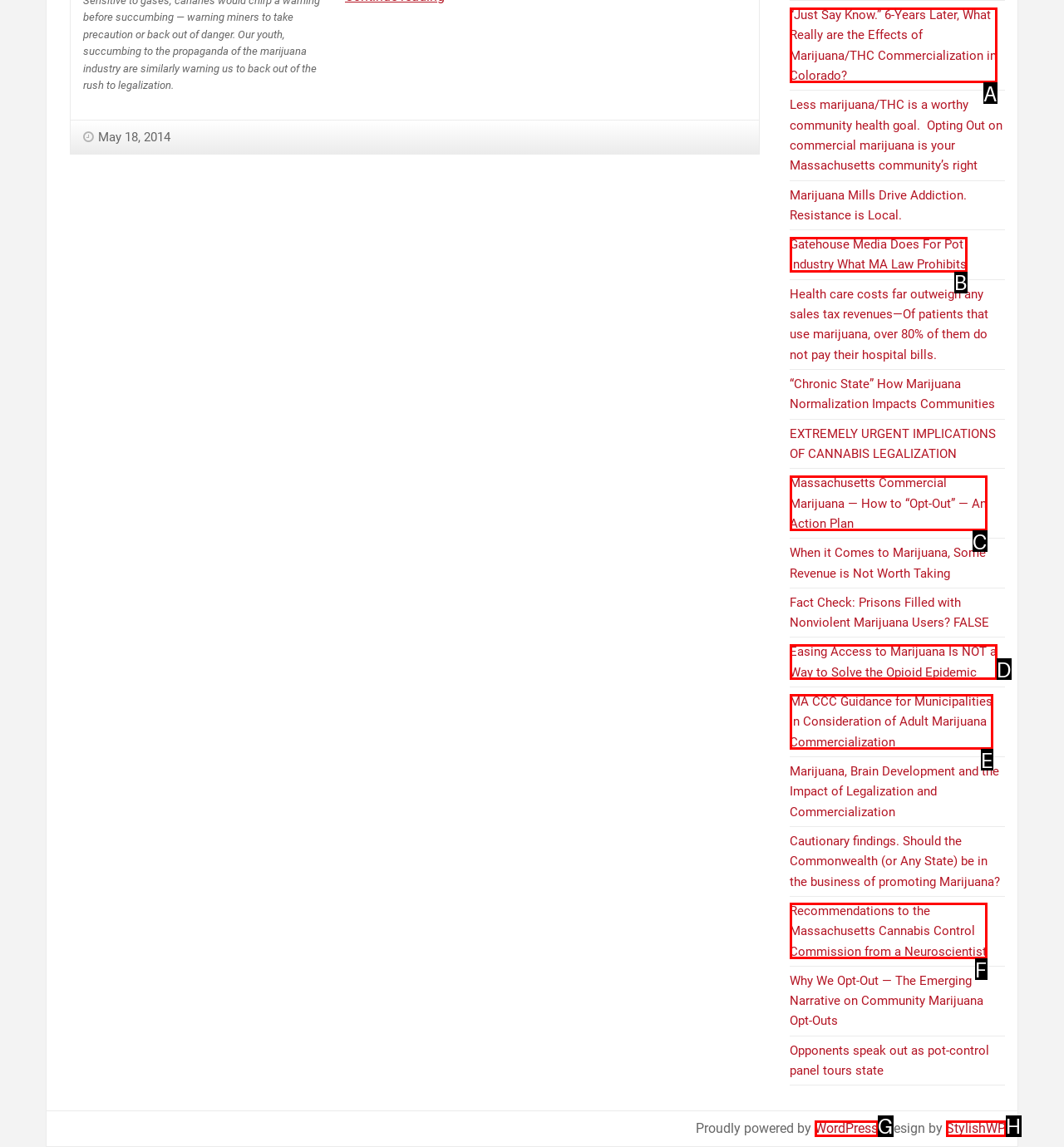Determine the HTML element that aligns with the description: WordPress
Answer by stating the letter of the appropriate option from the available choices.

G